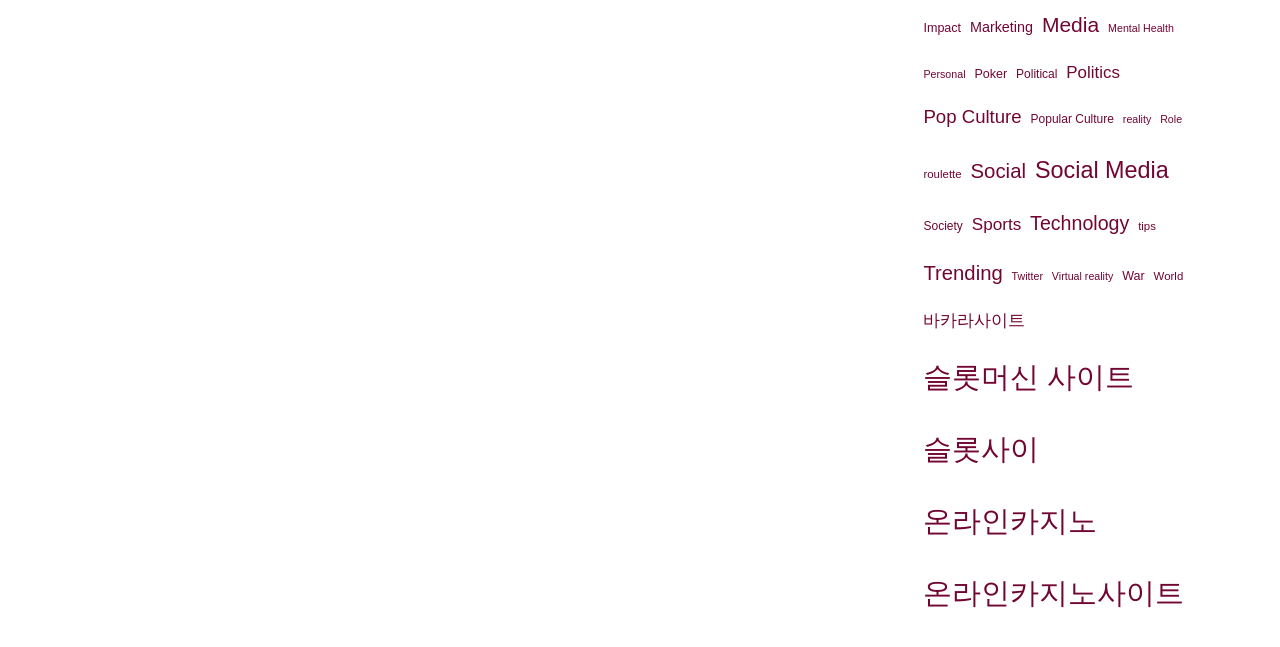Highlight the bounding box coordinates of the element you need to click to perform the following instruction: "View Poker articles."

[0.761, 0.091, 0.787, 0.139]